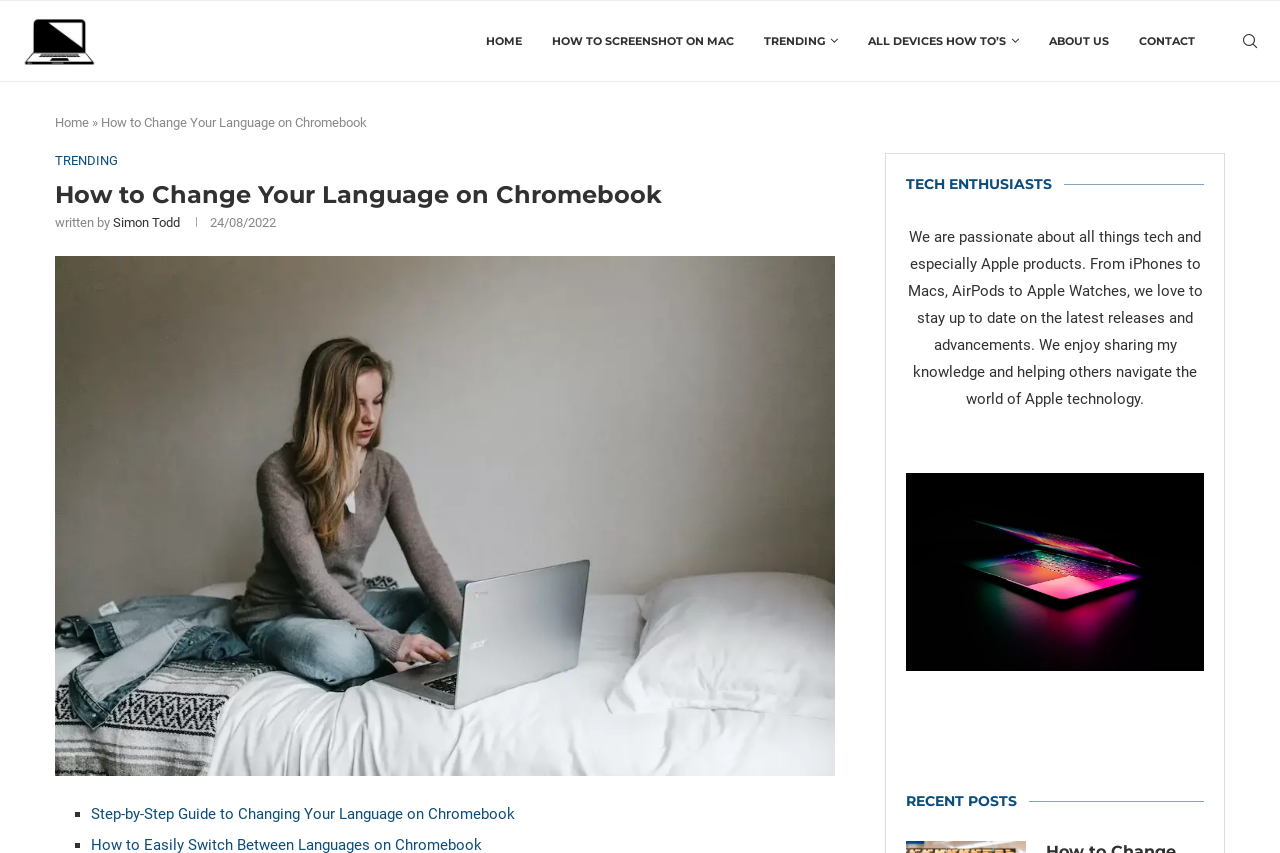Please predict the bounding box coordinates of the element's region where a click is necessary to complete the following instruction: "Read the article 'How to Change Your Language on Chromebook'". The coordinates should be represented by four float numbers between 0 and 1, i.e., [left, top, right, bottom].

[0.043, 0.3, 0.652, 0.321]